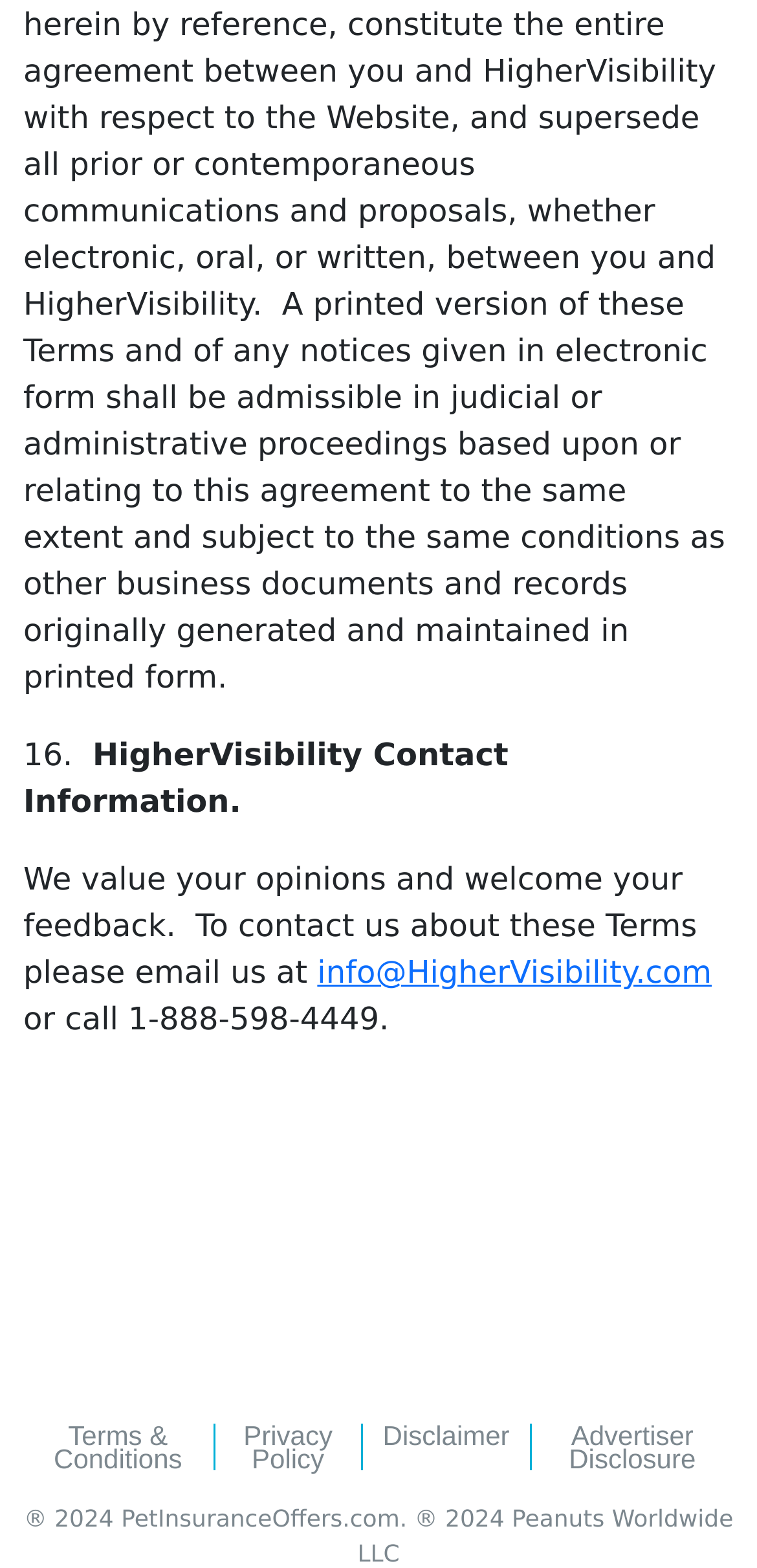Please provide the bounding box coordinates in the format (top-left x, top-left y, bottom-right x, bottom-right y). Remember, all values are floating point numbers between 0 and 1. What is the bounding box coordinate of the region described as: Advertiser Disclosure

[0.751, 0.906, 0.919, 0.941]